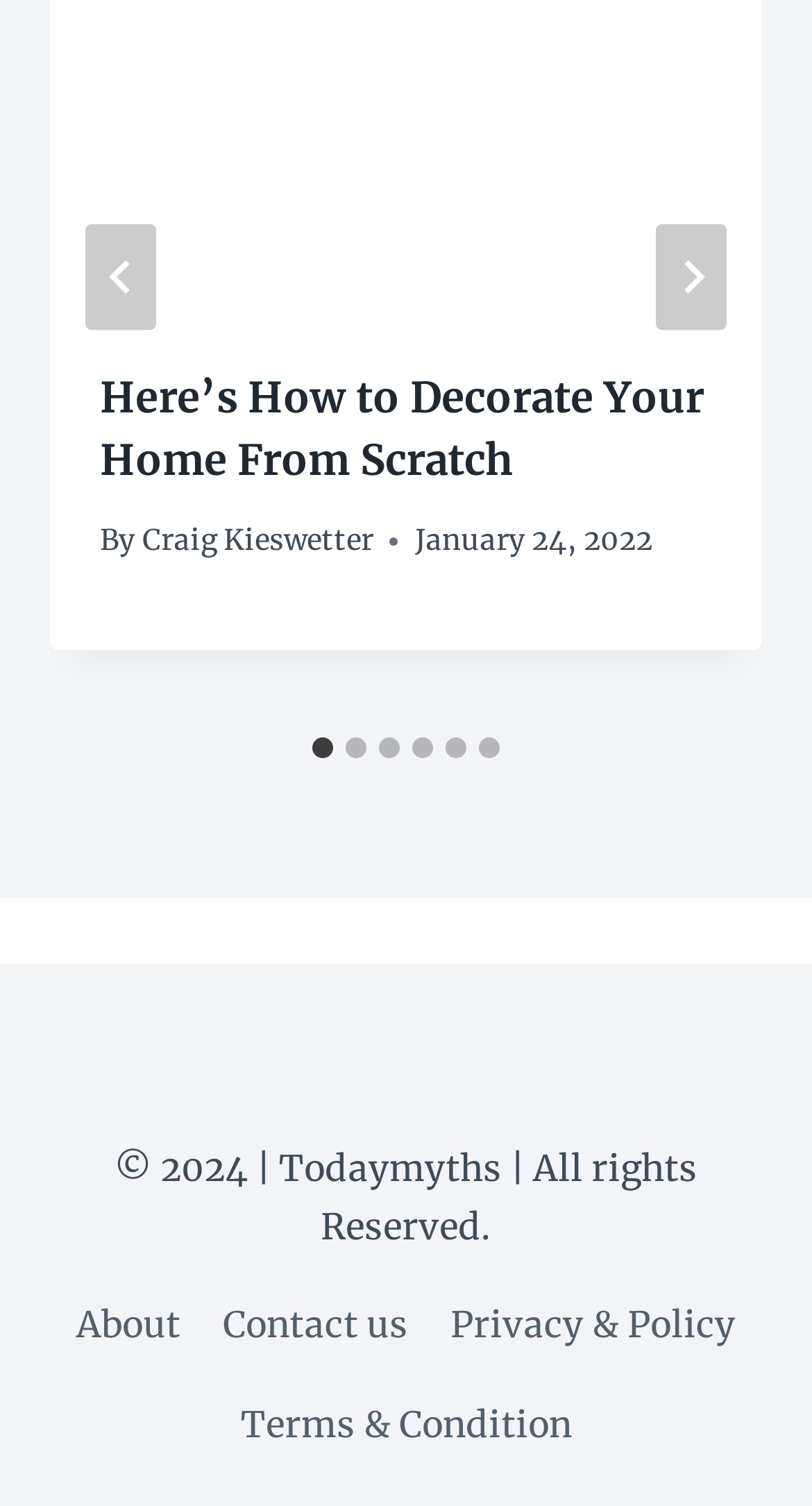Please identify the bounding box coordinates of the element I need to click to follow this instruction: "Read the article".

[0.123, 0.243, 0.877, 0.375]